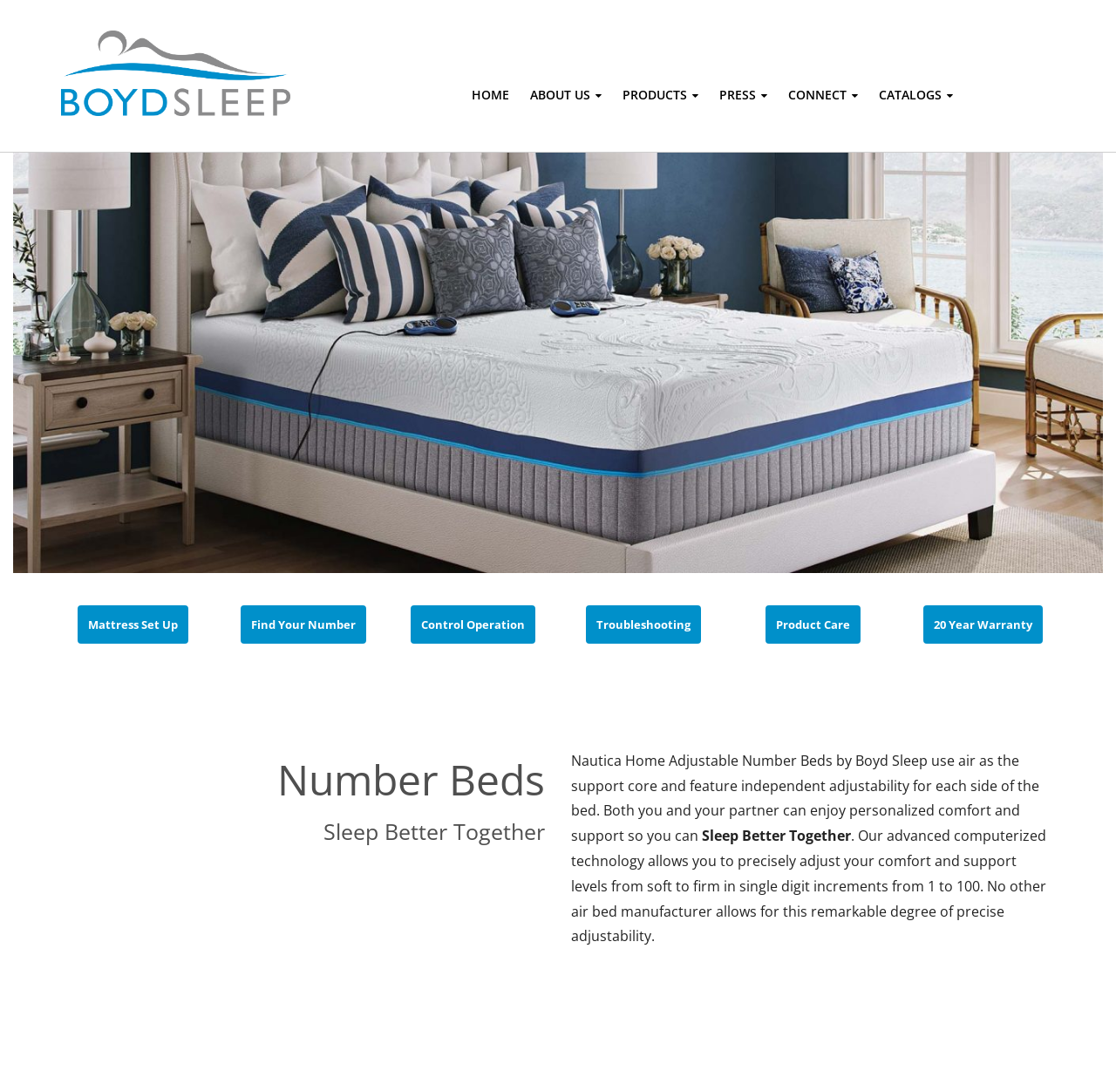What is the core support system of Boyd Sleep's air beds?
Provide an in-depth and detailed answer to the question.

According to the webpage, Boyd Sleep's air beds use air as the support core, which allows for independent adjustability for each side of the bed.